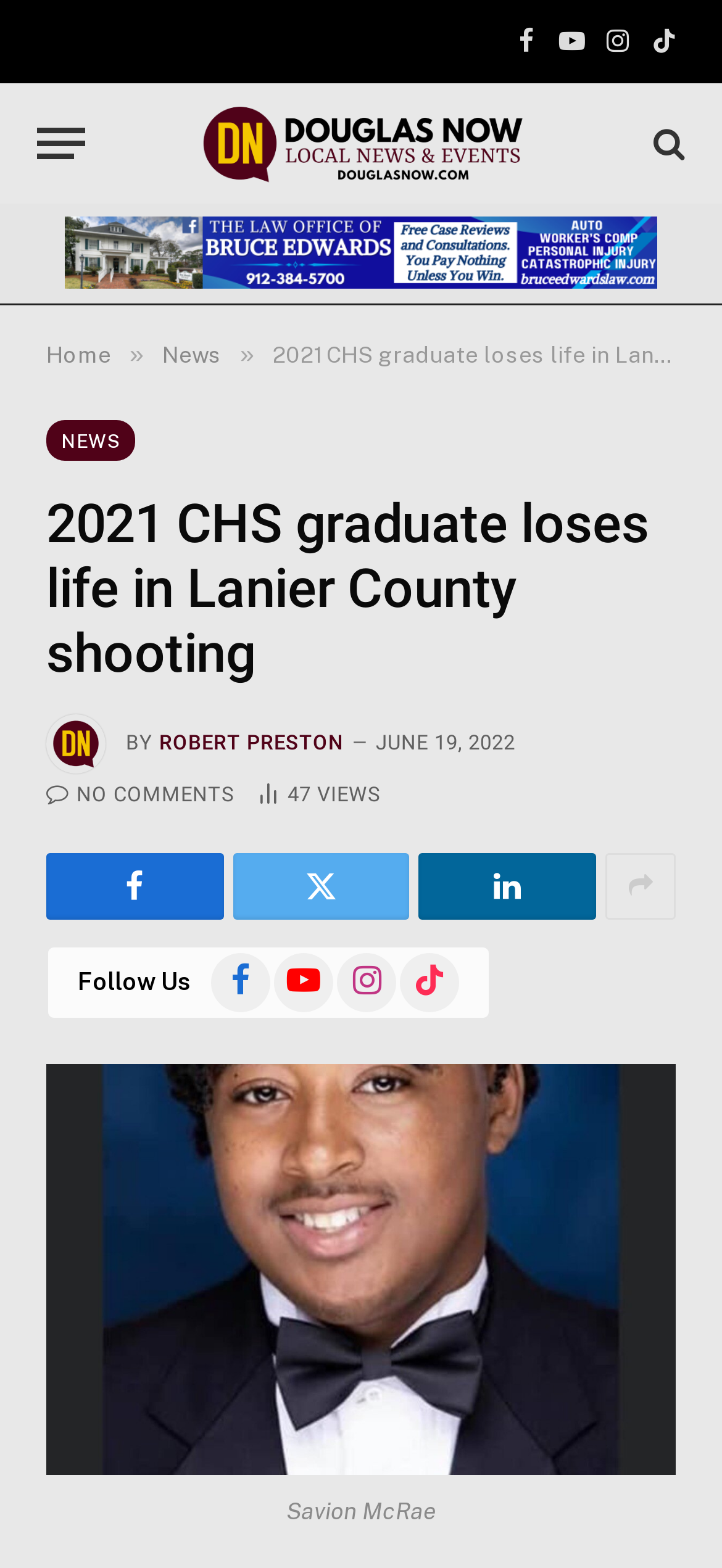Please identify and generate the text content of the webpage's main heading.

2021 CHS graduate loses life in Lanier County shooting